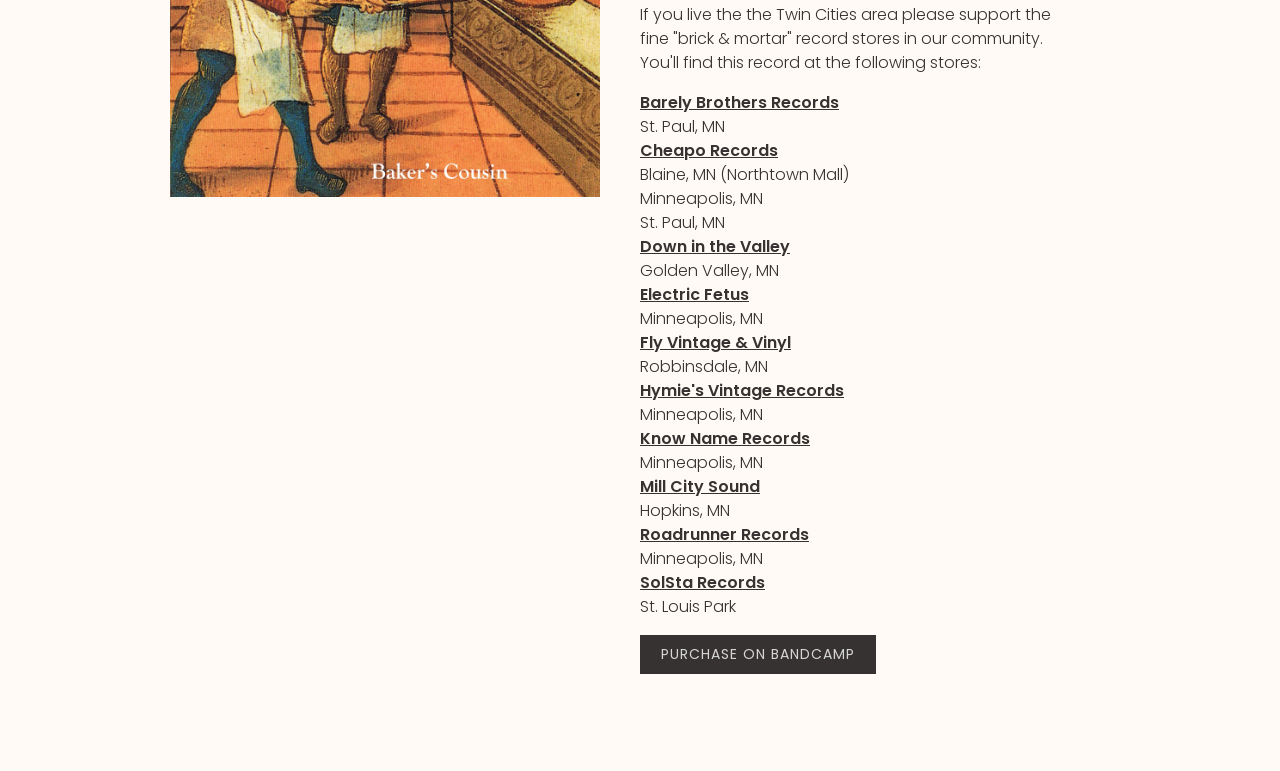Given the element description "Down in the Valley", identify the bounding box of the corresponding UI element.

[0.5, 0.304, 0.617, 0.334]